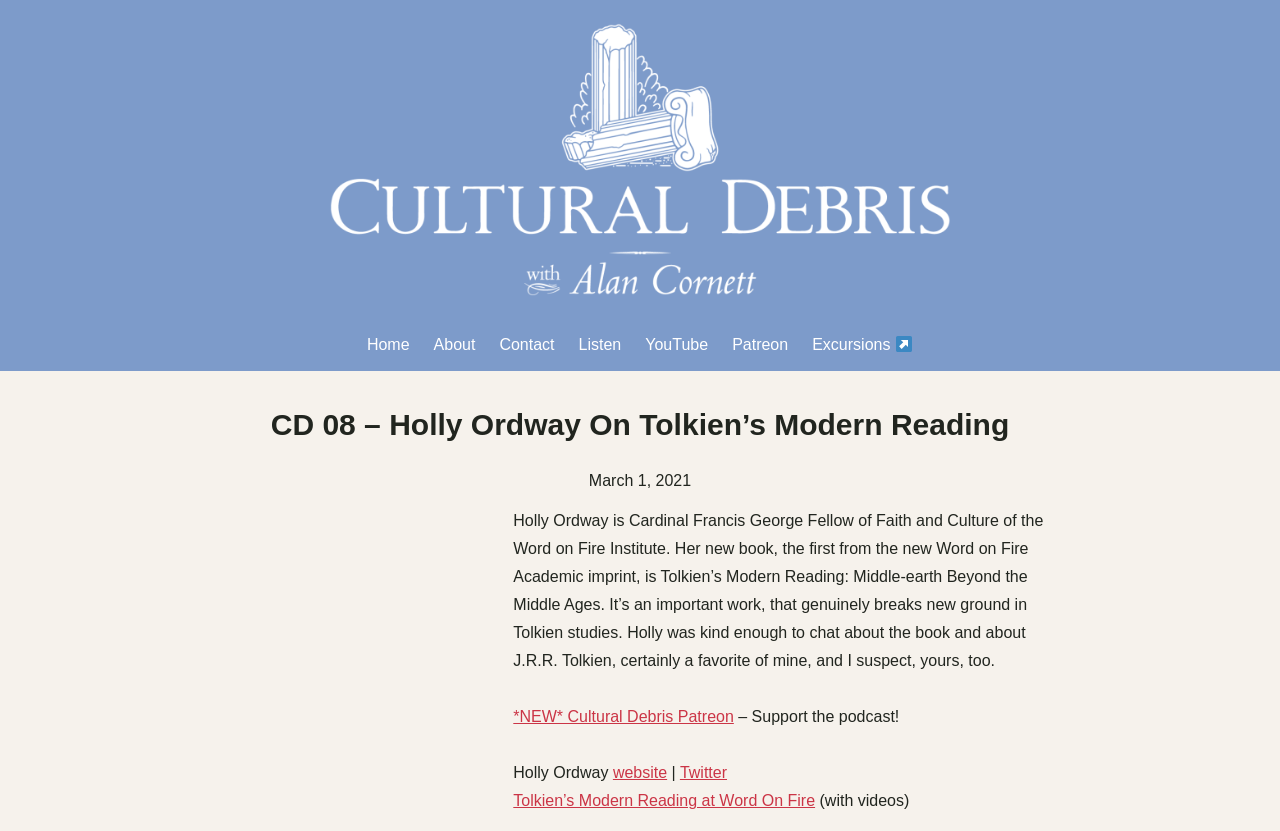What is the topic of Holly Ordway's new book?
Please provide a comprehensive answer based on the details in the screenshot.

I found the answer by reading the StaticText element that describes Holly Ordway's new book. The text mentions 'Tolkien's Modern Reading: Middle-earth Beyond the Middle Ages' as the title of the book.